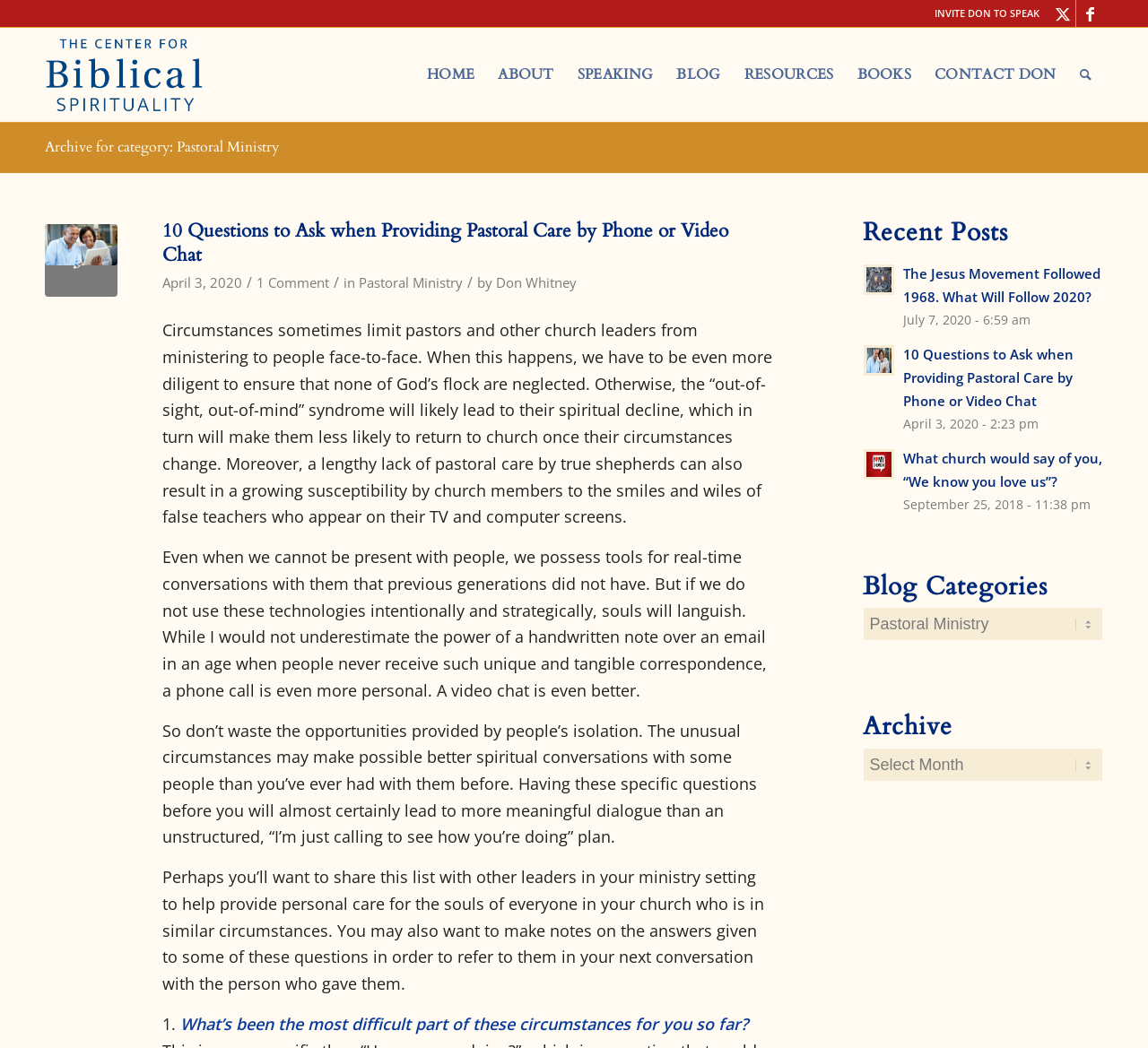Determine the bounding box for the described UI element: "INVITE DON TO SPEAK".

[0.814, 0.0, 0.905, 0.025]